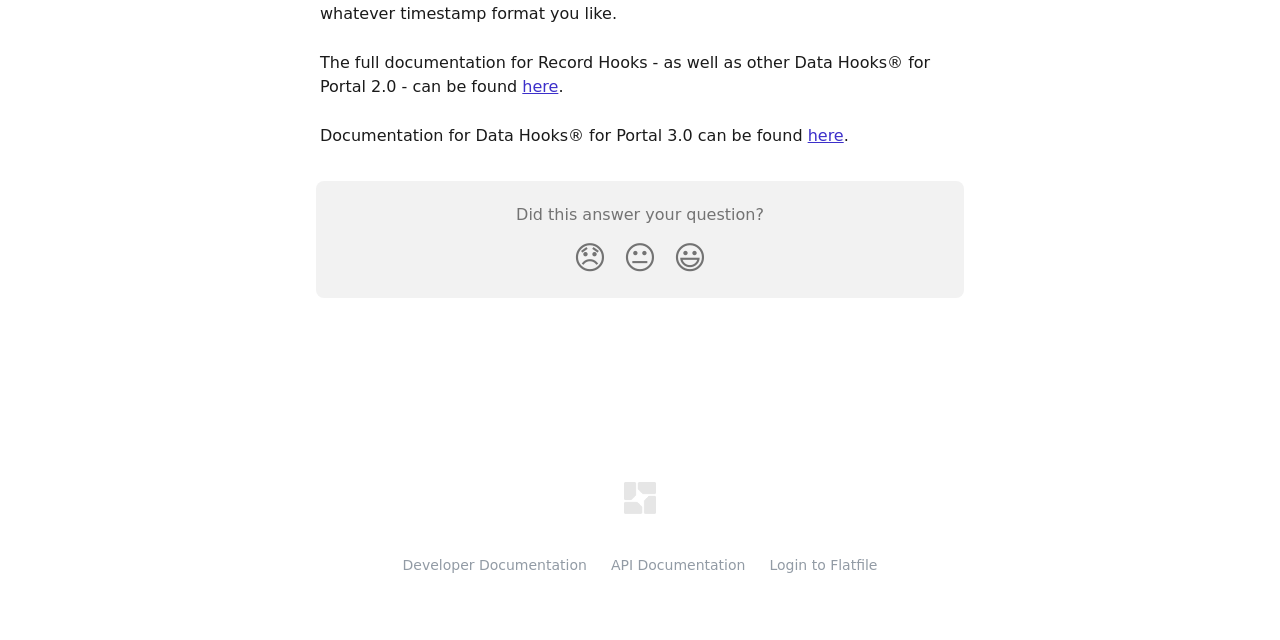Given the element description: "Login to Flatfile", predict the bounding box coordinates of this UI element. The coordinates must be four float numbers between 0 and 1, given as [left, top, right, bottom].

[0.601, 0.87, 0.686, 0.895]